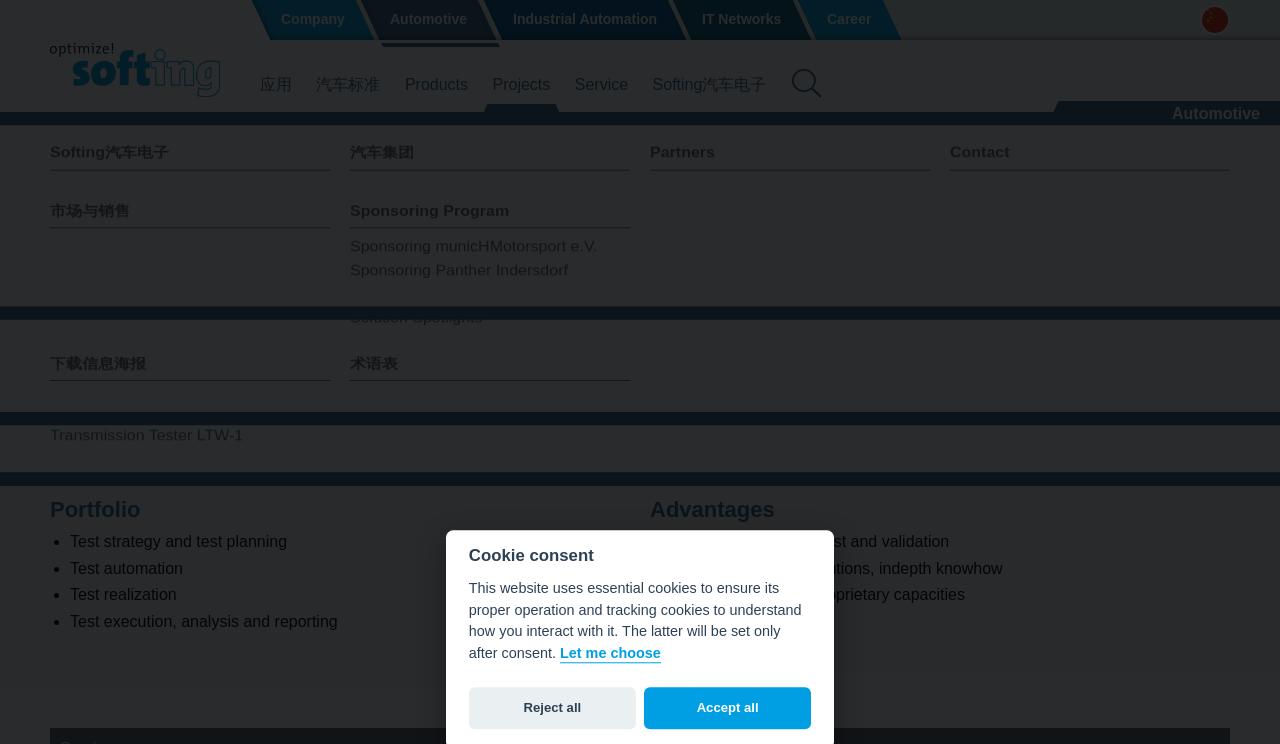Please extract and provide the main headline of the webpage.

Test and Integration